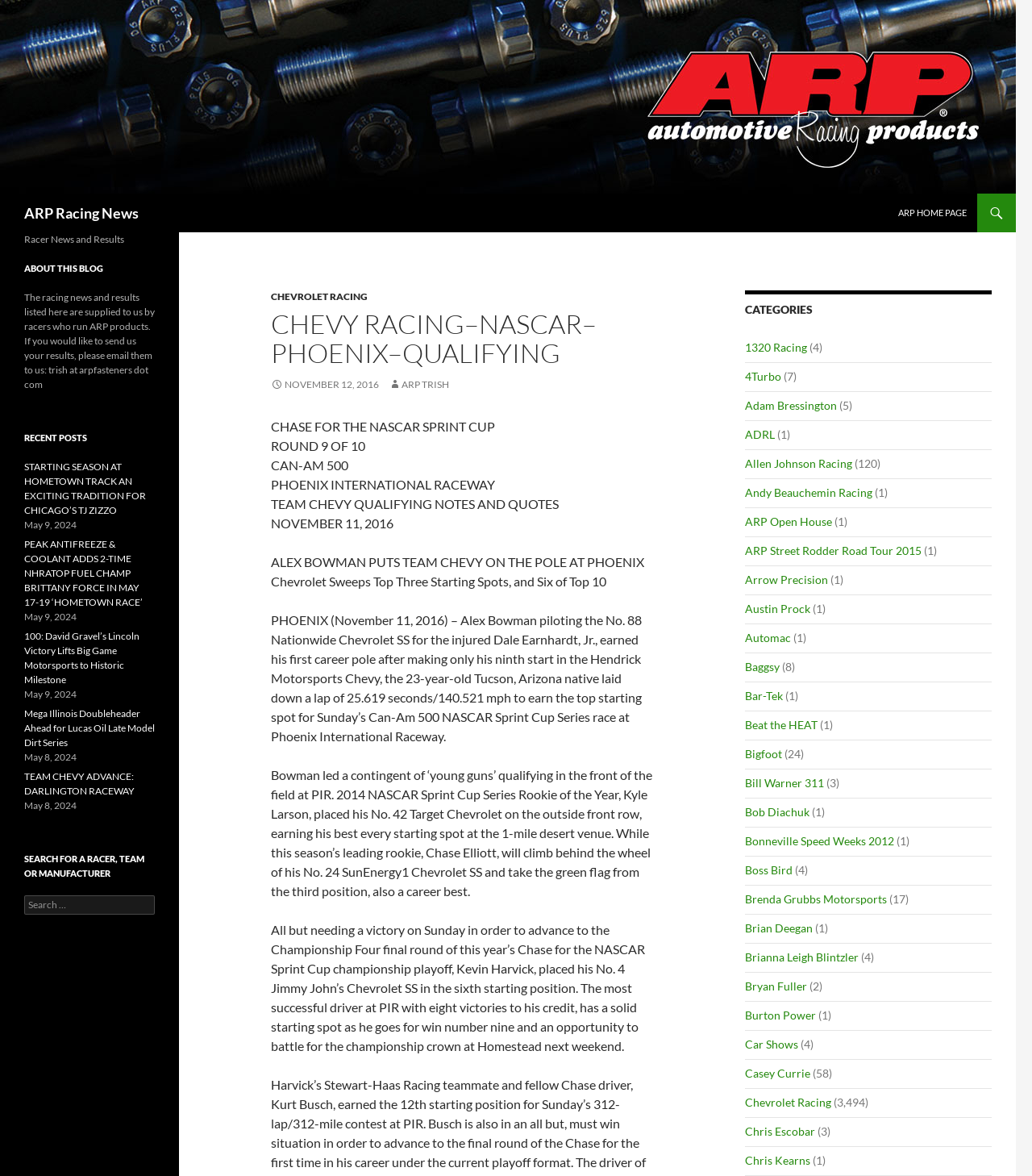Please identify the bounding box coordinates of the clickable region that I should interact with to perform the following instruction: "Click ARP Racing News". The coordinates should be expressed as four float numbers between 0 and 1, i.e., [left, top, right, bottom].

[0.0, 0.074, 0.984, 0.087]